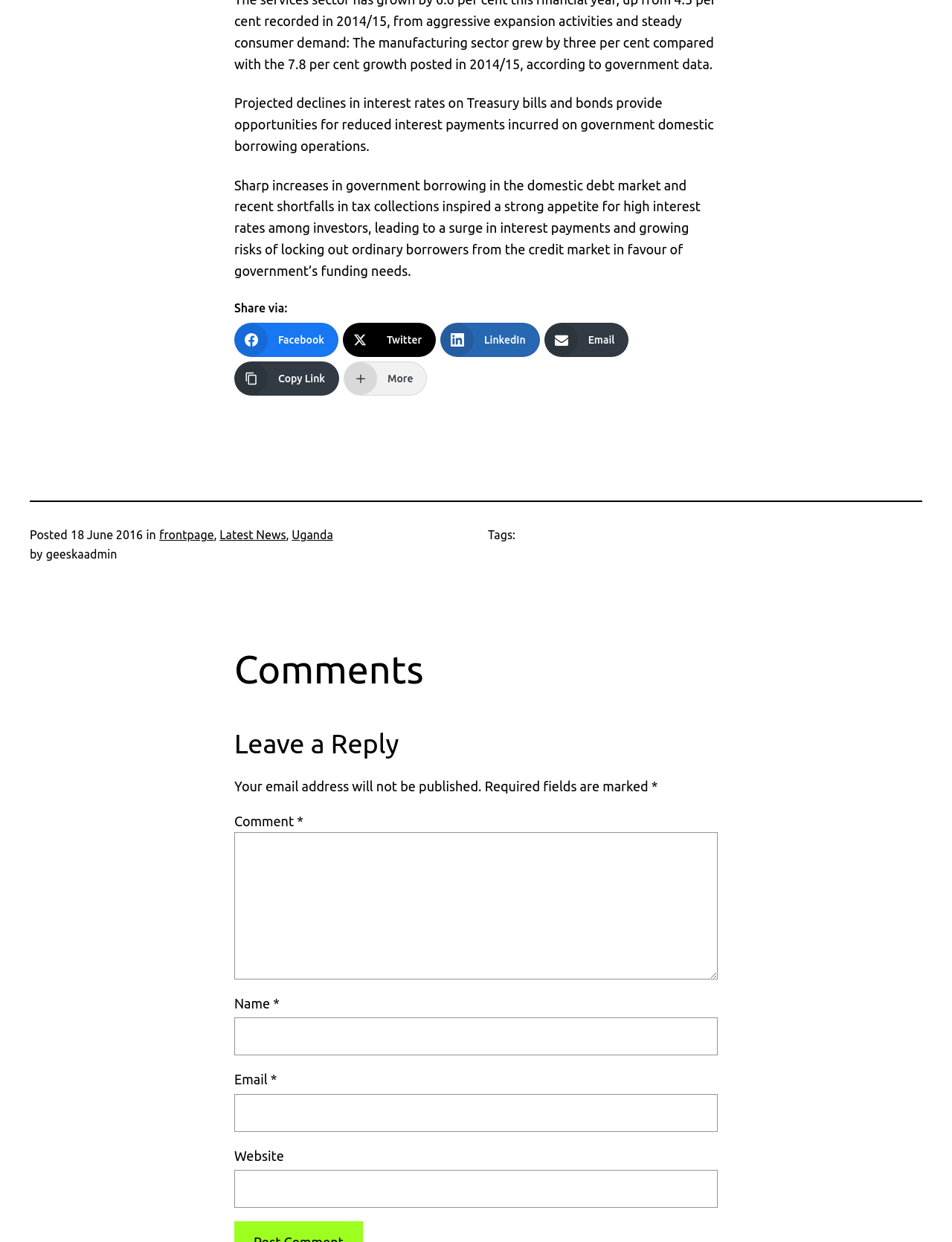Use a single word or phrase to answer the question: When was the article posted?

18 June 2016